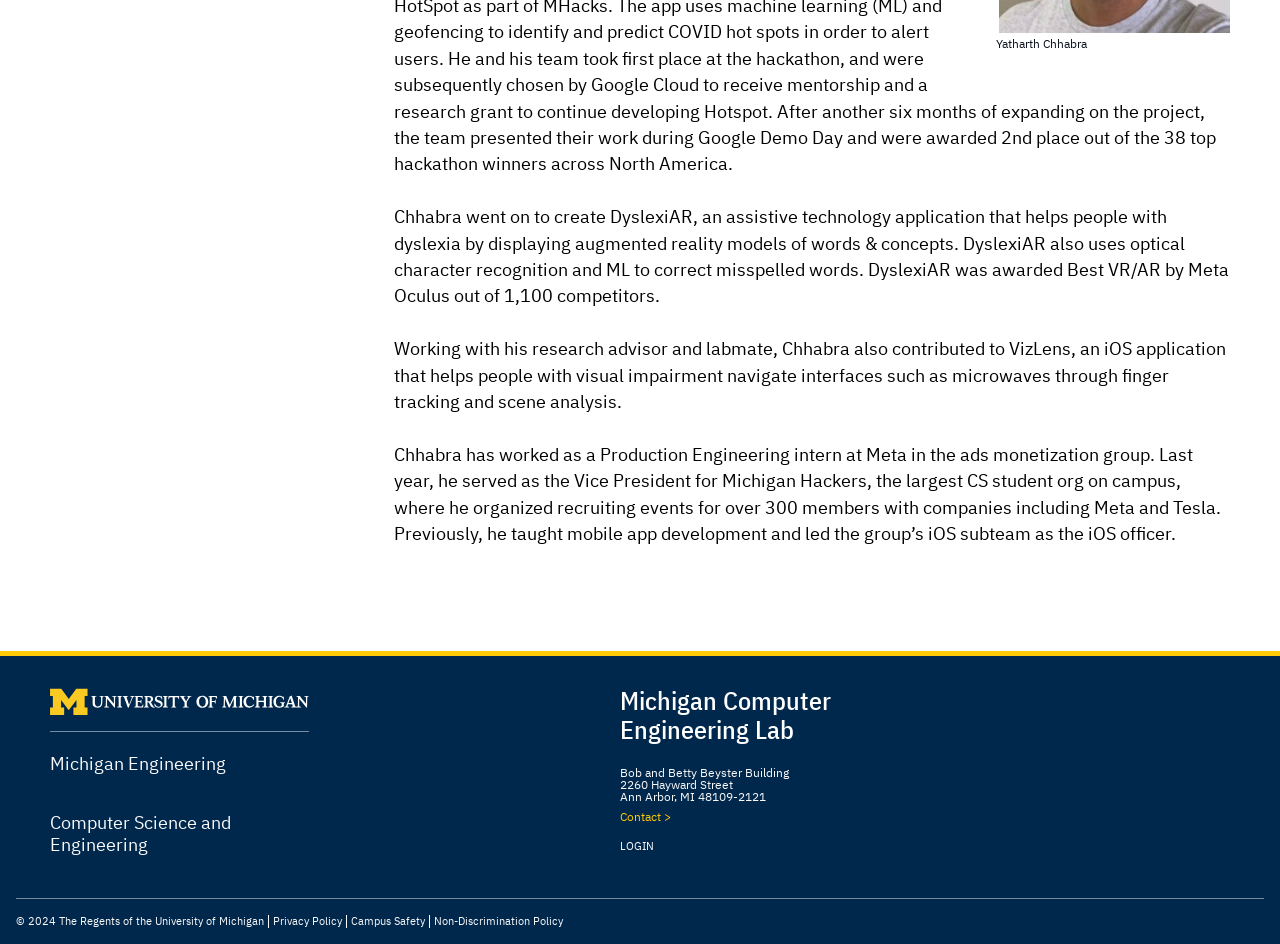Bounding box coordinates are specified in the format (top-left x, top-left y, bottom-right x, bottom-right y). All values are floating point numbers bounded between 0 and 1. Please provide the bounding box coordinate of the region this sentence describes: Computer Science and Engineering

[0.039, 0.863, 0.18, 0.906]